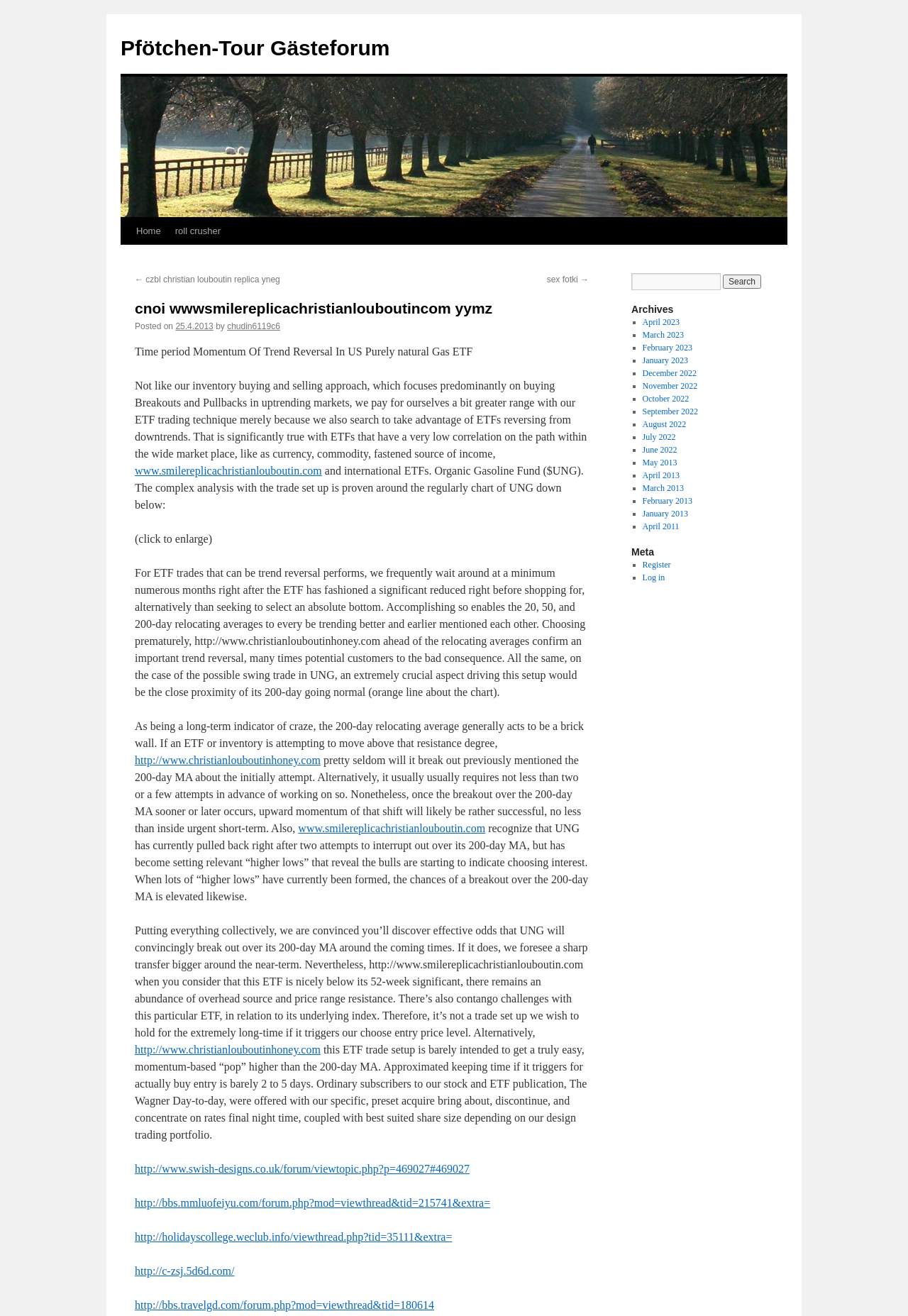Give a complete and precise description of the webpage's appearance.

This webpage appears to be a blog or forum page, with a focus on discussing financial markets and trading strategies. At the top of the page, there is a header section with a link to "Pfötchen-Tour Gästeforum" and an image with the same text. Below this, there is a navigation menu with links to "Home", "roll crusher", and other pages.

The main content of the page is a blog post or article discussing a trading strategy for the Natural Gas ETF (UNG). The post includes a detailed analysis of the ETF's chart, with references to moving averages and trend reversals. There are several links to external websites, including Christian Louboutin replica websites, throughout the post.

To the right of the main content, there is a sidebar with several sections. The top section is a search bar with a button labeled "Search". Below this, there is a section labeled "Archives" with a list of links to monthly archives dating back to 2011. Further down, there is a section labeled "Meta" with links to "Register" and "Log in".

Overall, the page appears to be a discussion forum or blog focused on financial markets and trading strategies, with a specific focus on the Natural Gas ETF.